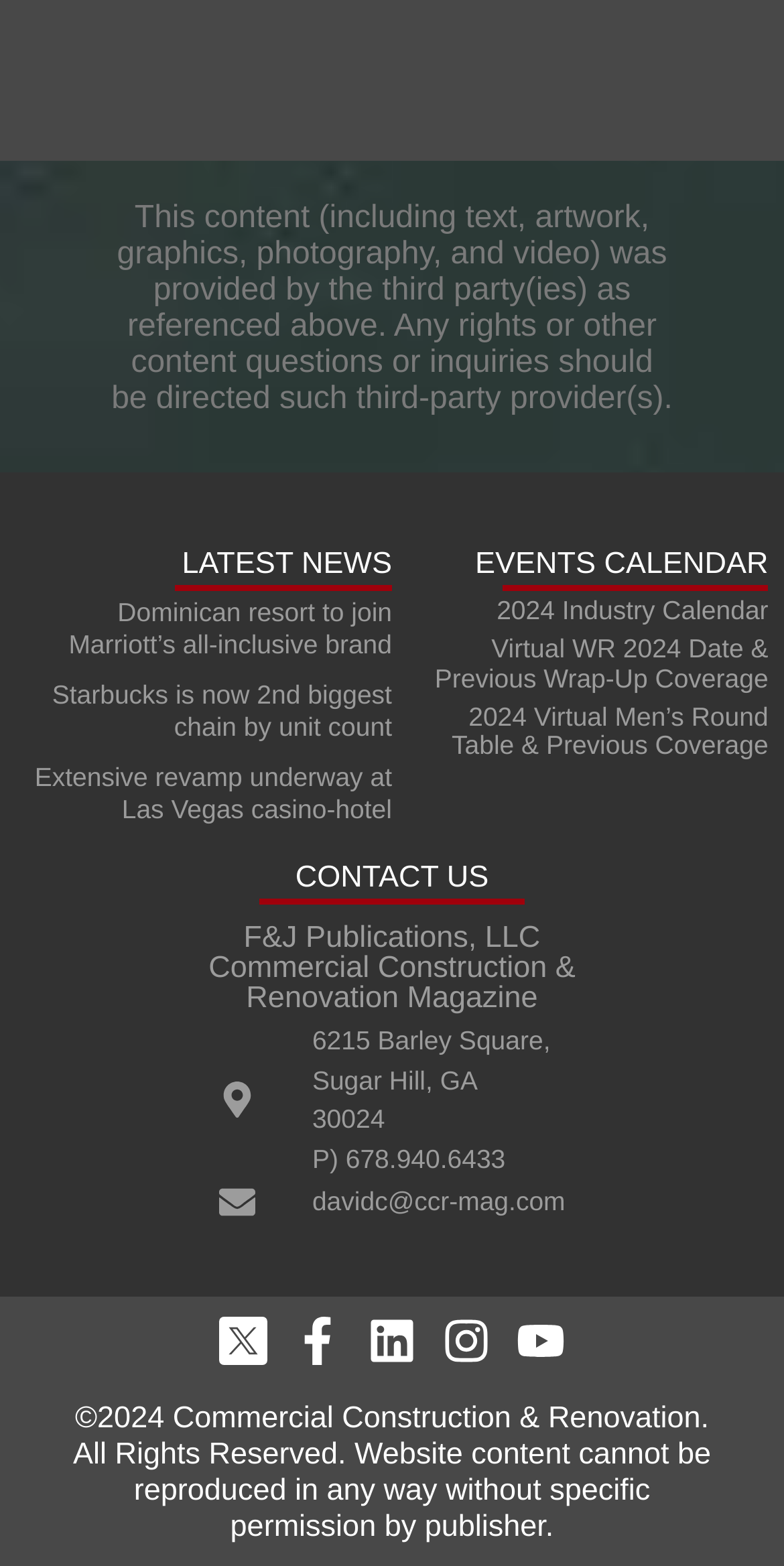What is the name of the company mentioned in the footer?
Give a single word or phrase answer based on the content of the image.

F&J Publications, LLC